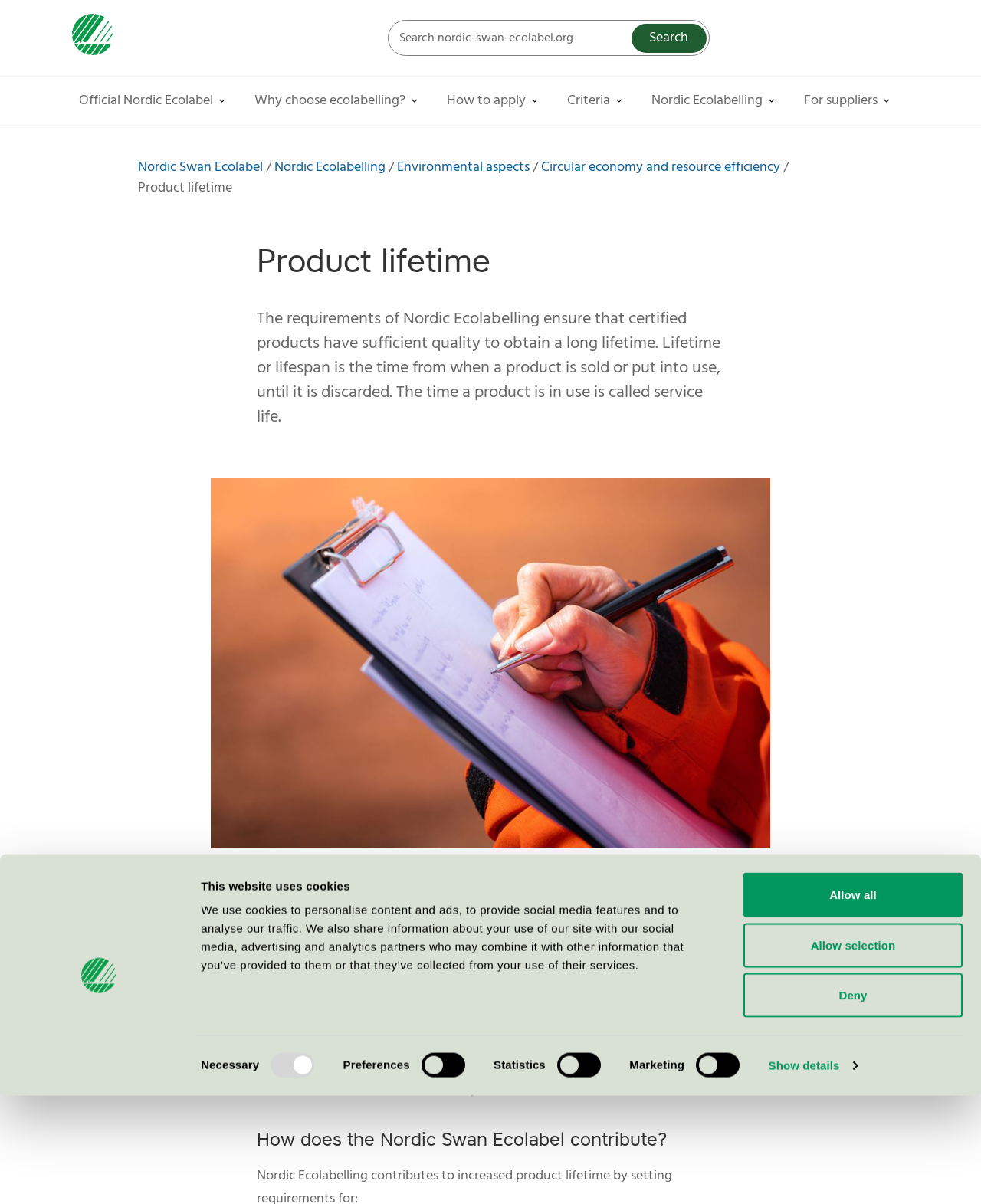Generate a comprehensive caption for the webpage you are viewing.

The webpage is about "Product lifetime" and its significance in reducing environmental impact. At the top, there is a dialog box with a logo and a tab panel for cookie consent, which includes a description of how the website uses cookies and options to select preferences. Below this, there is a link to the website's start page and a search bar with a search button.

On the left side, there is a main navigation menu with buttons for different topics, including "Official Nordic Ecolabel", "Why choose ecolabelling?", "How to apply", "Criteria", "Nordic Ecolabelling", and "For suppliers". Each button has a corresponding image.

The main content of the webpage is divided into sections. The first section has a heading "Product lifetime" and a paragraph explaining the concept of product lifetime and its importance in reducing environmental impact. Below this, there is a figure with an image.

The second section has a heading "How does the Nordic Swan Ecolabel contribute?" and a paragraph explaining how the ecolabel contributes to reducing environmental impact by promoting longer product lifetimes. There are also several links to related topics, including "Nordic Swan Ecolabel", "Nordic Ecolabelling", "Environmental aspects", and "Circular economy and resource efficiency".